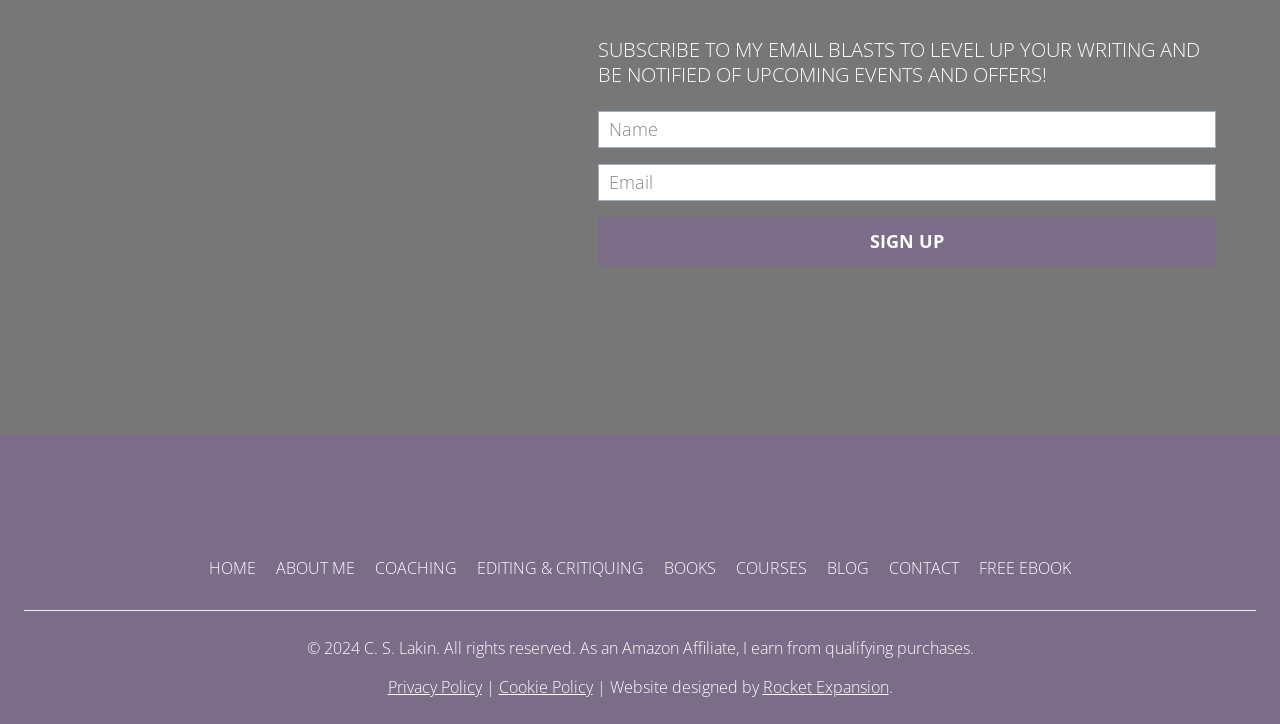Reply to the question below using a single word or brief phrase:
What is the purpose of the textbox with label 'Name'?

Input name